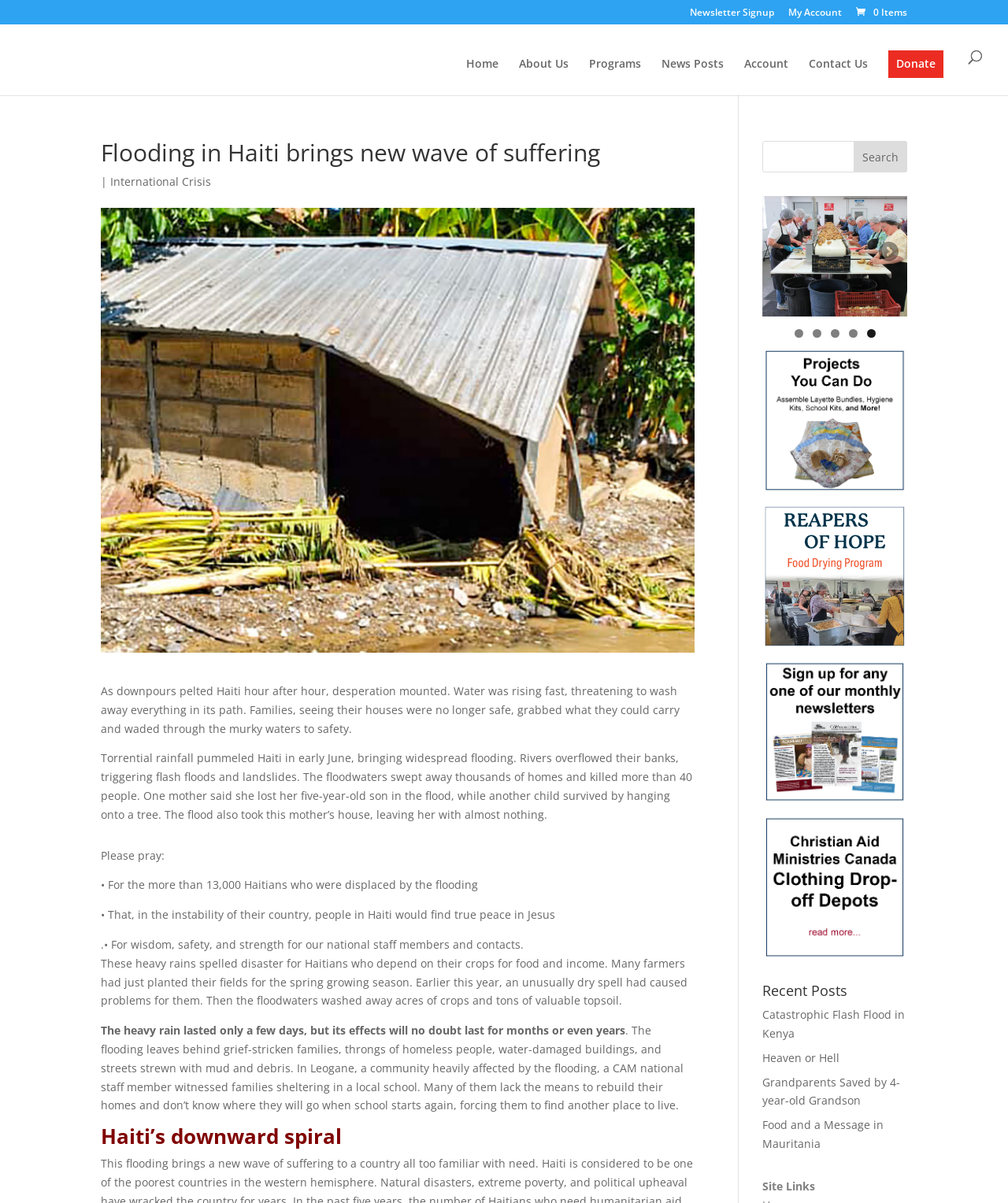Provide your answer in one word or a succinct phrase for the question: 
What is the organization mentioned on the webpage?

Christian Aid Ministries Canada